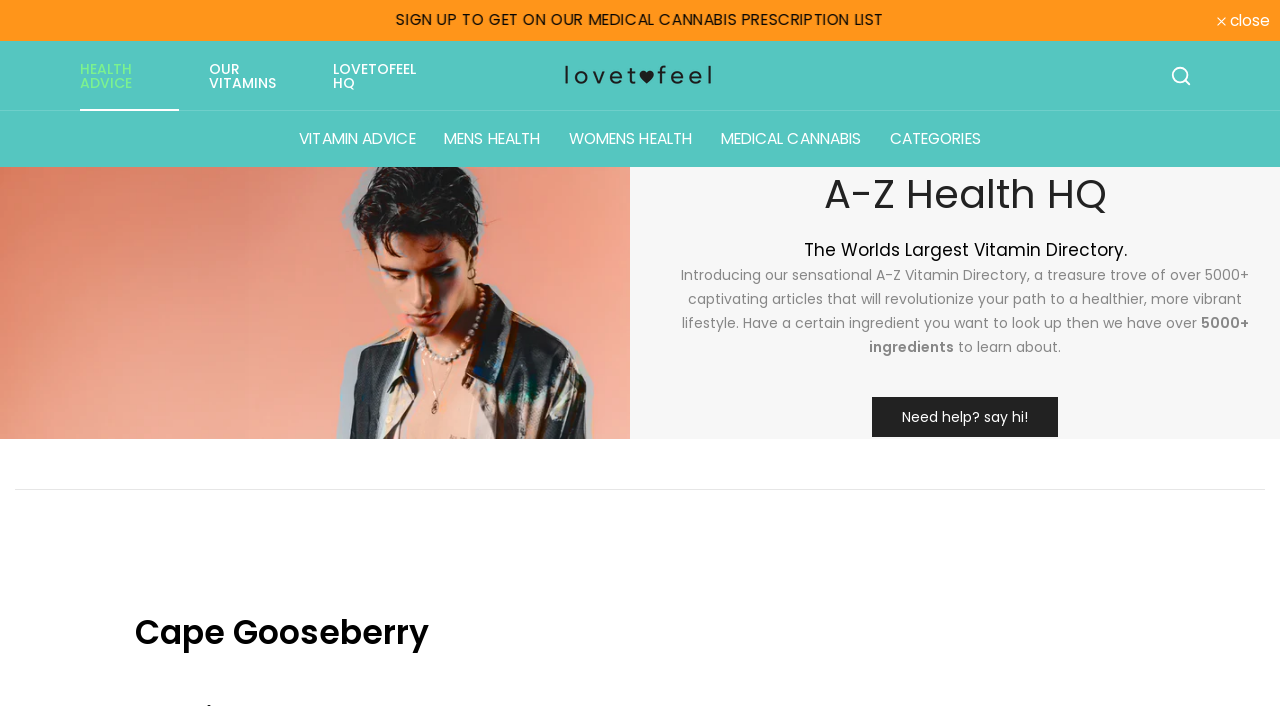What is the name of the website?
Based on the visual information, provide a detailed and comprehensive answer.

I found the answer by looking at the link element with the text 'lovetofeel' which is located at the top of the webpage, indicating that it is the name of the website.